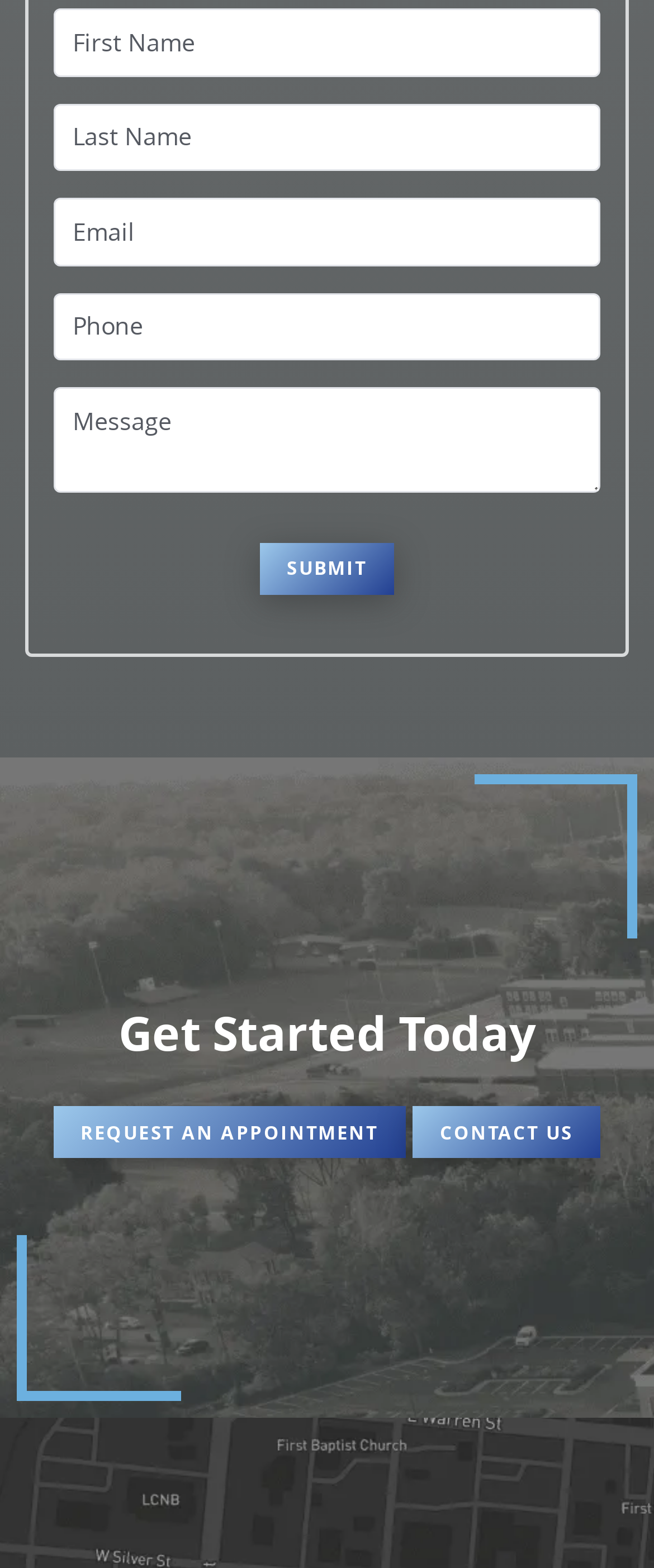Identify the bounding box coordinates of the specific part of the webpage to click to complete this instruction: "Type a message".

[0.082, 0.247, 0.918, 0.314]